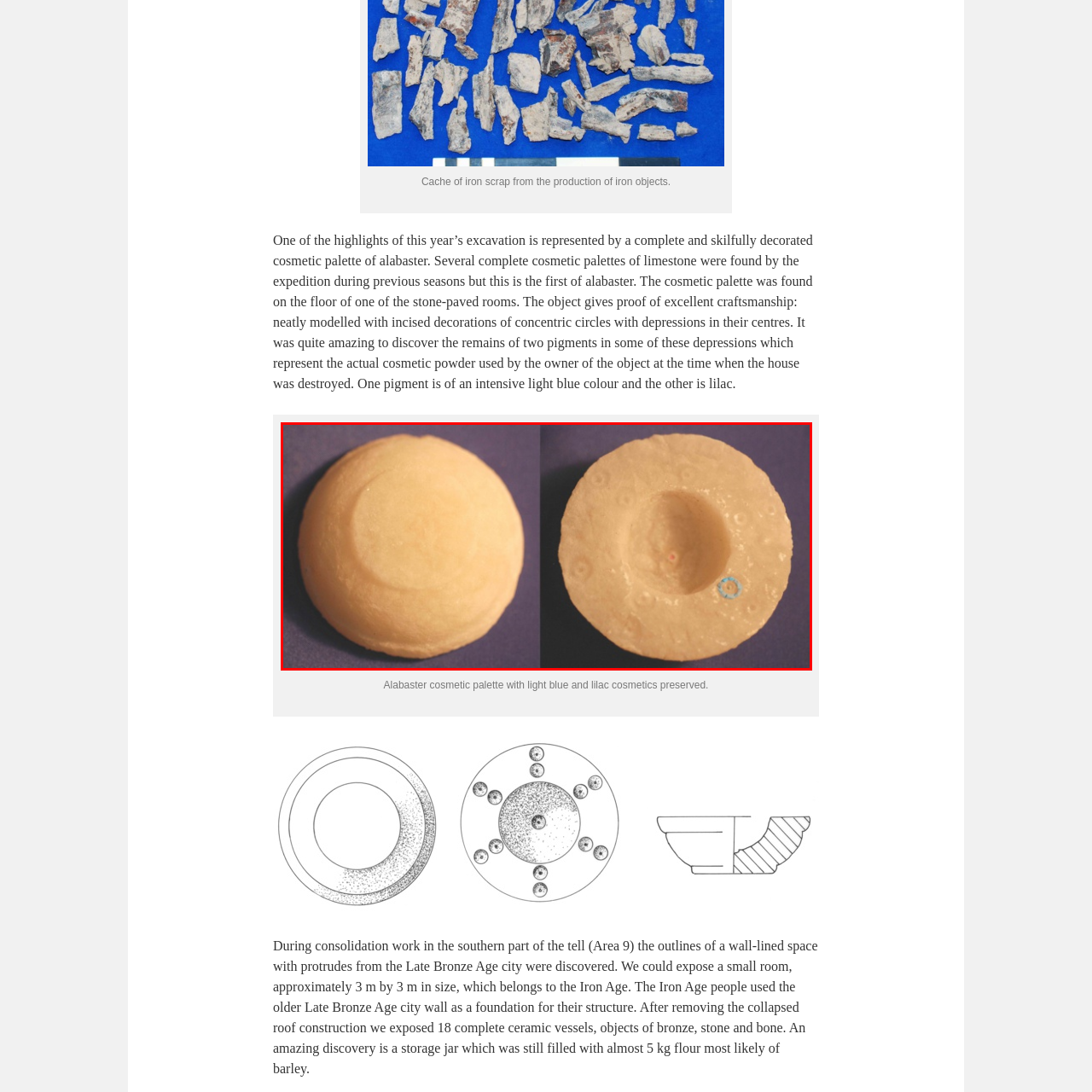Where was the palette discovered?  
Analyze the image surrounded by the red box and deliver a detailed answer based on the visual elements depicted in the image.

According to the caption, the palette 'was discovered on the floor of a stone-paved room', providing information about the location where the artifact was found.